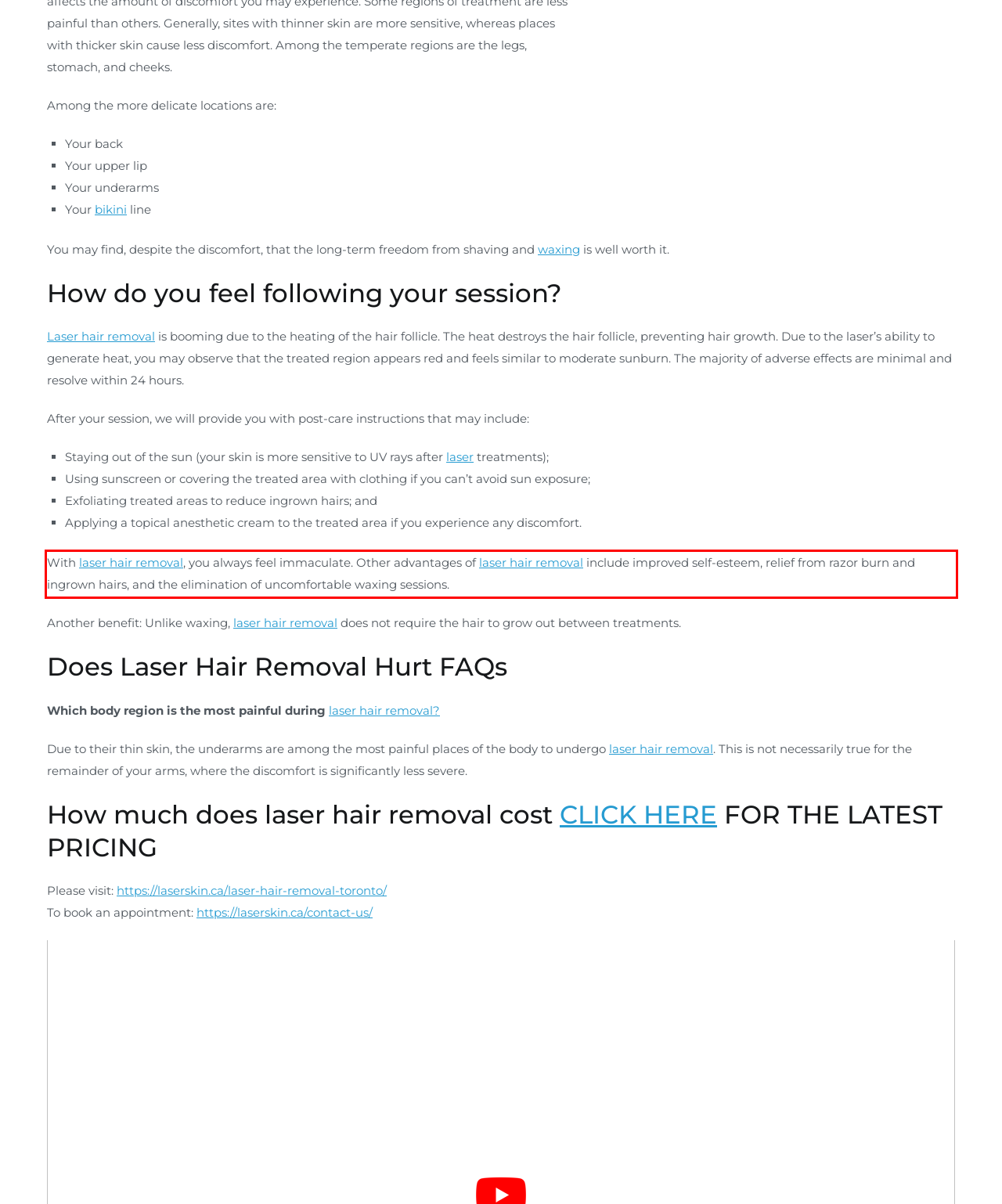You have a screenshot of a webpage, and there is a red bounding box around a UI element. Utilize OCR to extract the text within this red bounding box.

With laser hair removal, you always feel immaculate. Other advantages of laser hair removal include improved self-esteem, relief from razor burn and ingrown hairs, and the elimination of uncomfortable waxing sessions.